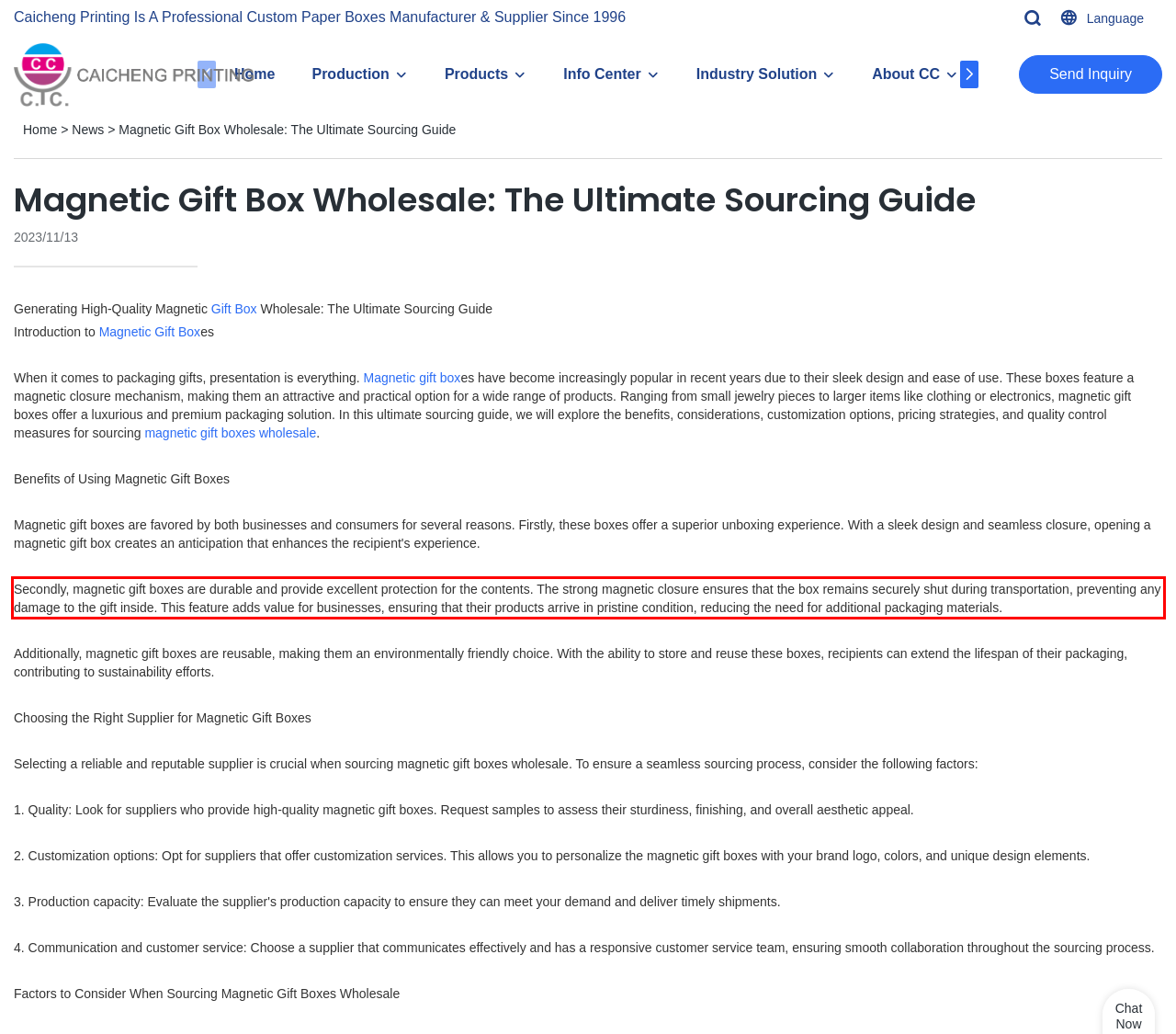Review the webpage screenshot provided, and perform OCR to extract the text from the red bounding box.

Secondly, magnetic gift boxes are durable and provide excellent protection for the contents. The strong magnetic closure ensures that the box remains securely shut during transportation, preventing any damage to the gift inside. This feature adds value for businesses, ensuring that their products arrive in pristine condition, reducing the need for additional packaging materials.